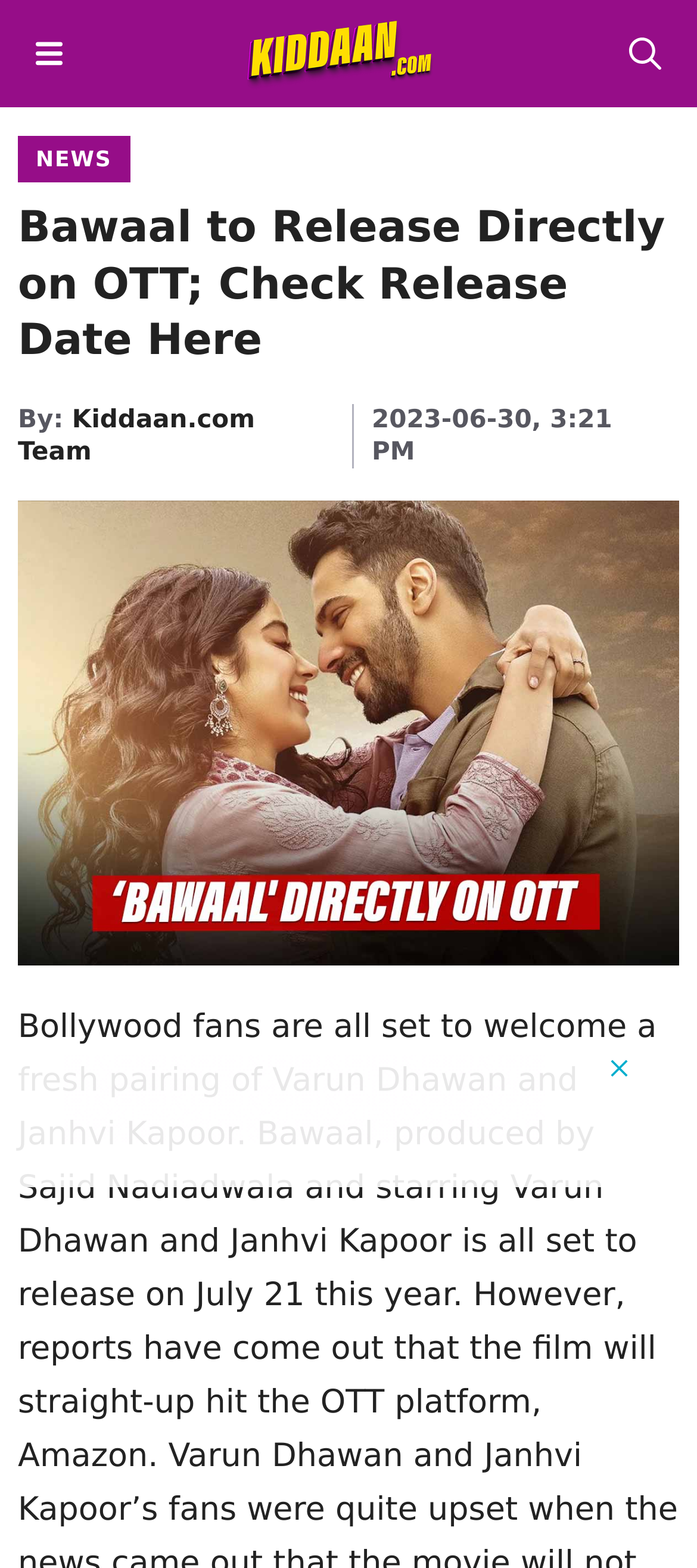Identify and provide the bounding box coordinates of the UI element described: "Menu". The coordinates should be formatted as [left, top, right, bottom], with each number being a float between 0 and 1.

[0.026, 0.0, 0.141, 0.068]